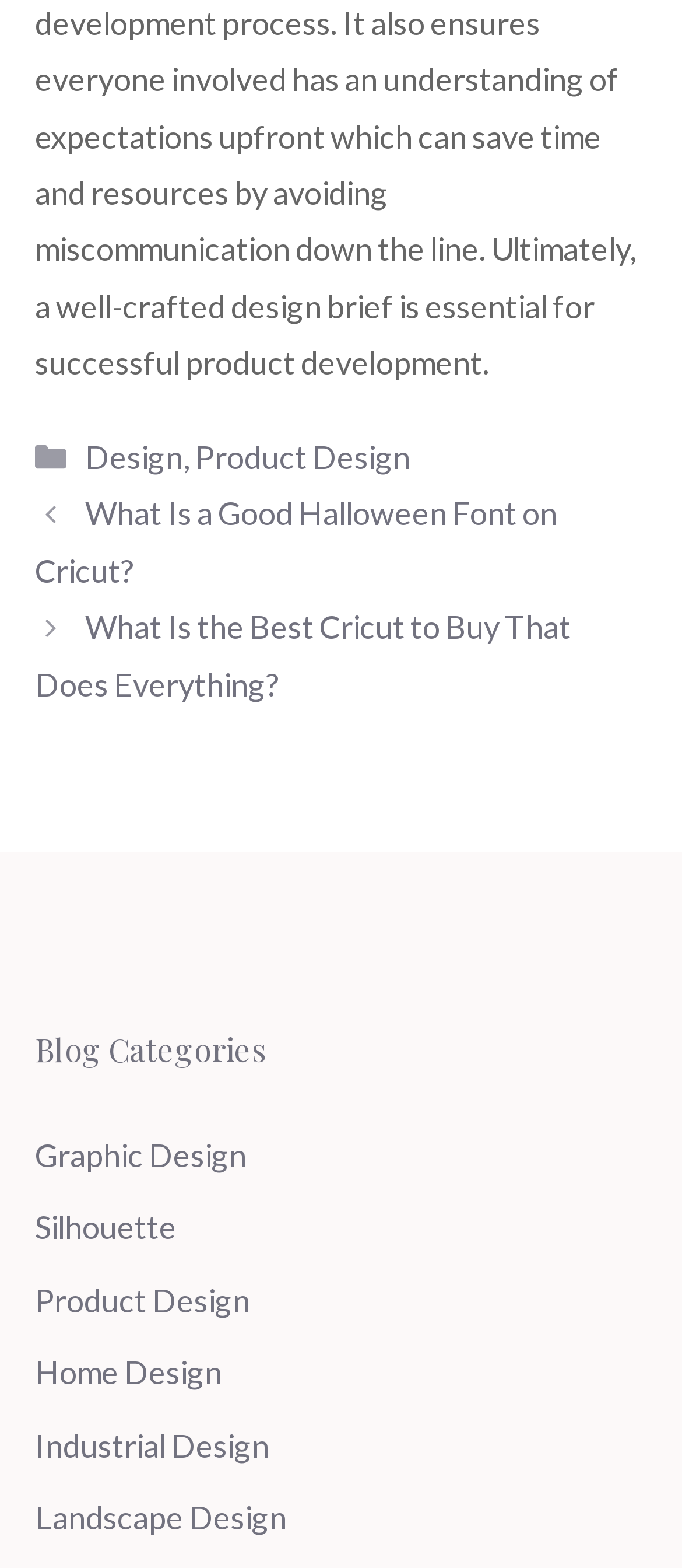Find the bounding box coordinates of the clickable region needed to perform the following instruction: "View the 'What Is a Good Halloween Font on Cricut?' post". The coordinates should be provided as four float numbers between 0 and 1, i.e., [left, top, right, bottom].

[0.051, 0.315, 0.817, 0.376]